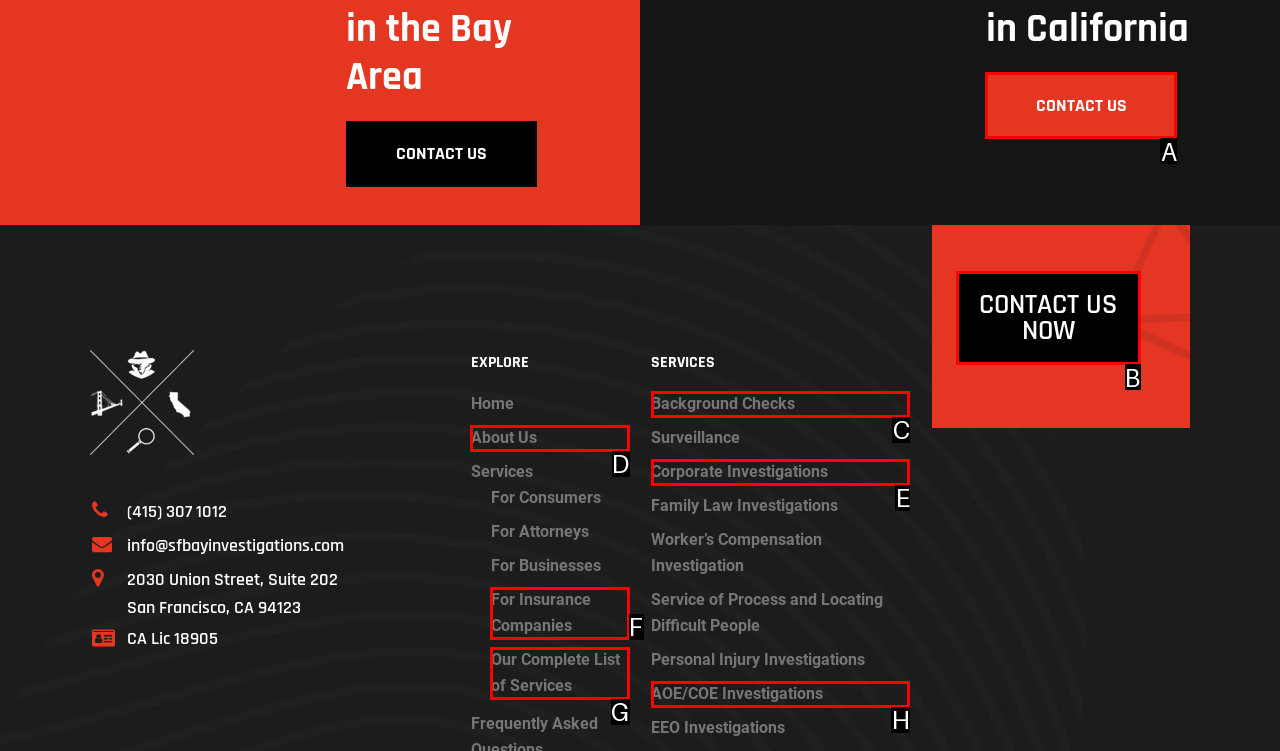Find the correct option to complete this instruction: Get in touch using the 'CONTACT US NOW' link. Reply with the corresponding letter.

B